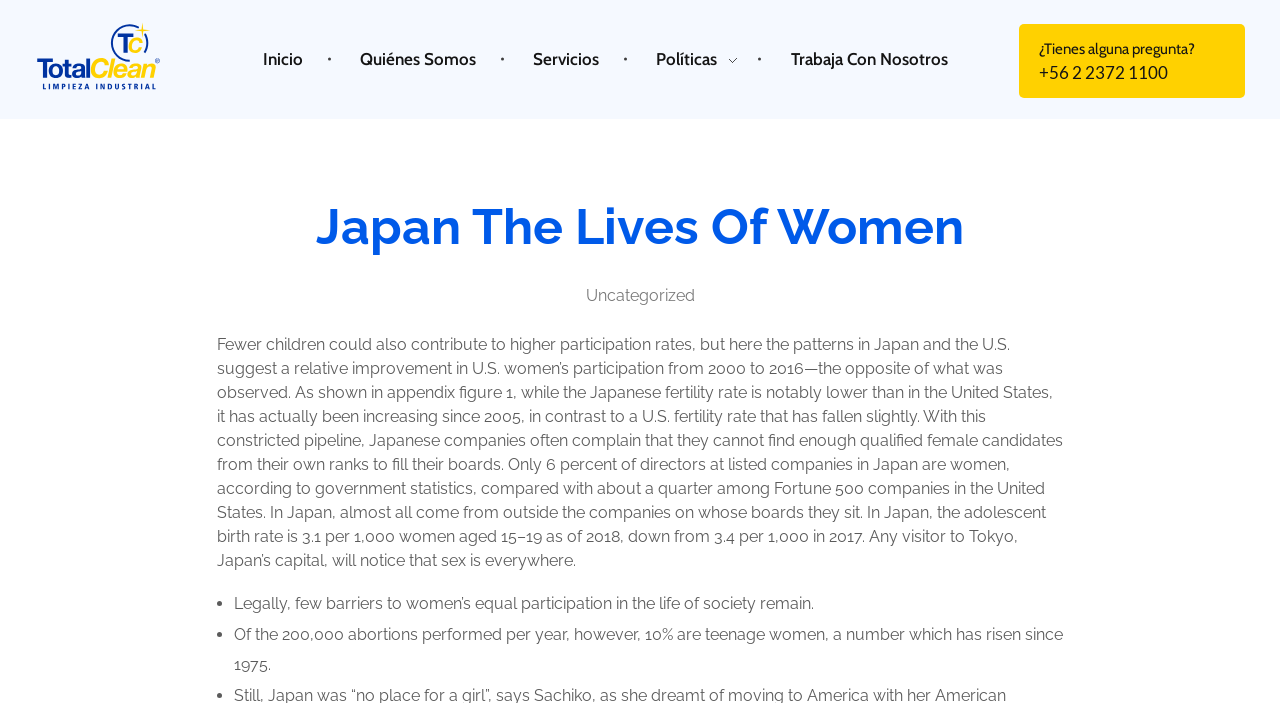Kindly determine the bounding box coordinates for the area that needs to be clicked to execute this instruction: "Click on the 'Servicios' link".

[0.397, 0.069, 0.493, 0.098]